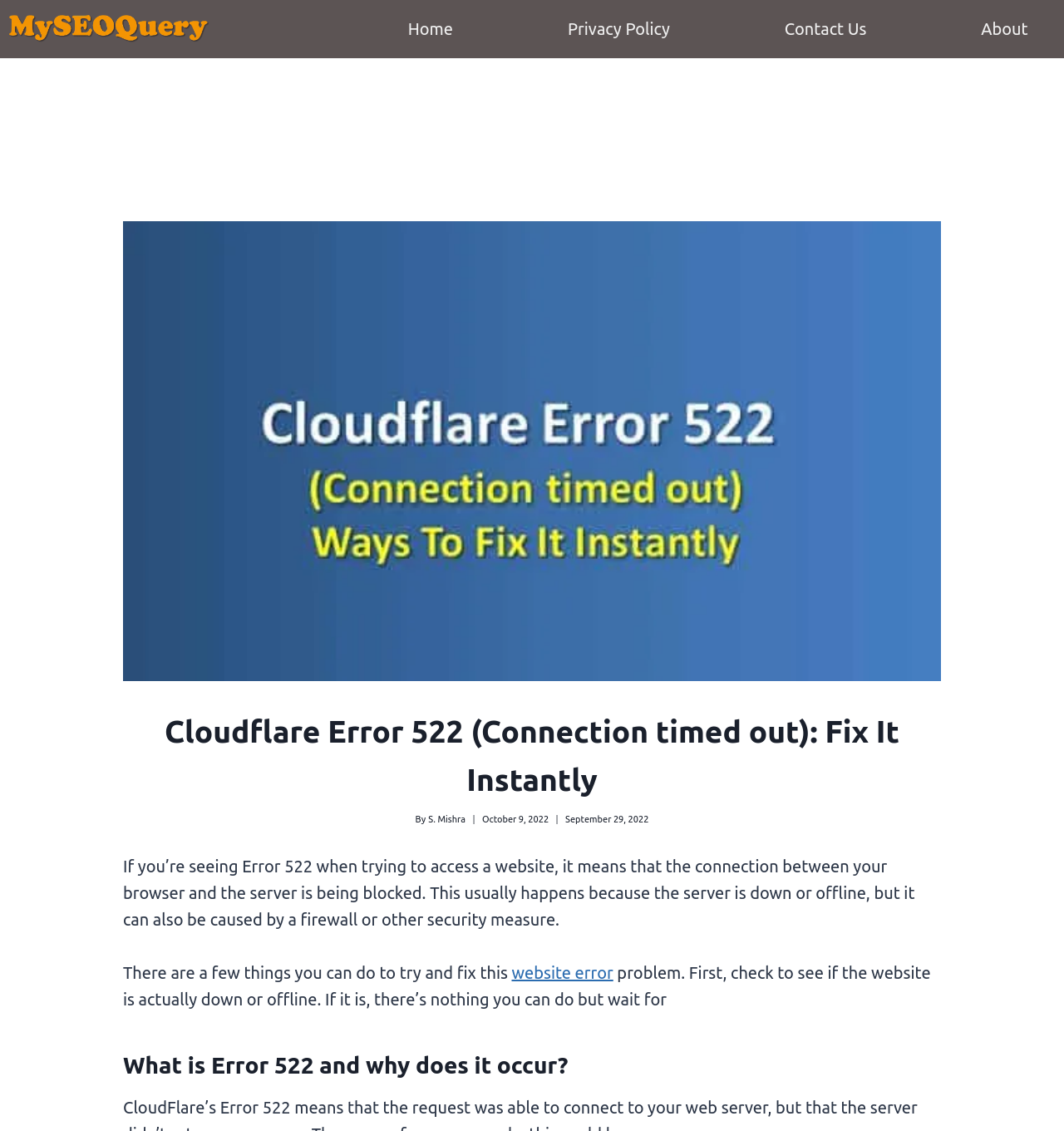What is the date of the article?
Can you give a detailed and elaborate answer to the question?

The date of the article can be found below the main heading, where it says 'October 9, 2022'.